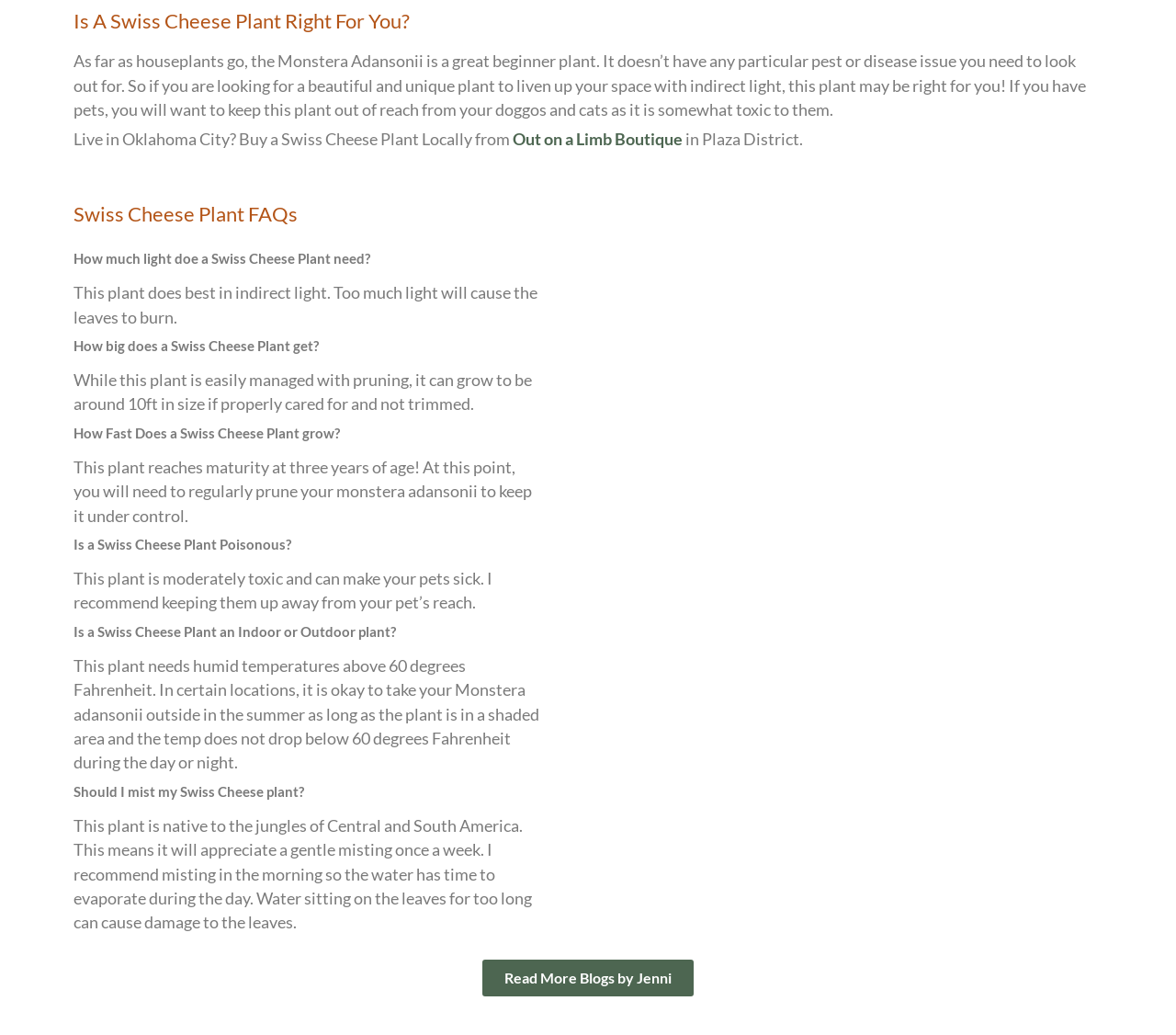Can you give a comprehensive explanation to the question given the content of the image?
How often should you mist a Swiss Cheese Plant?

According to the webpage, a Swiss Cheese Plant will appreciate a gentle misting once a week, and it's recommended to mist in the morning so the water has time to evaporate during the day.